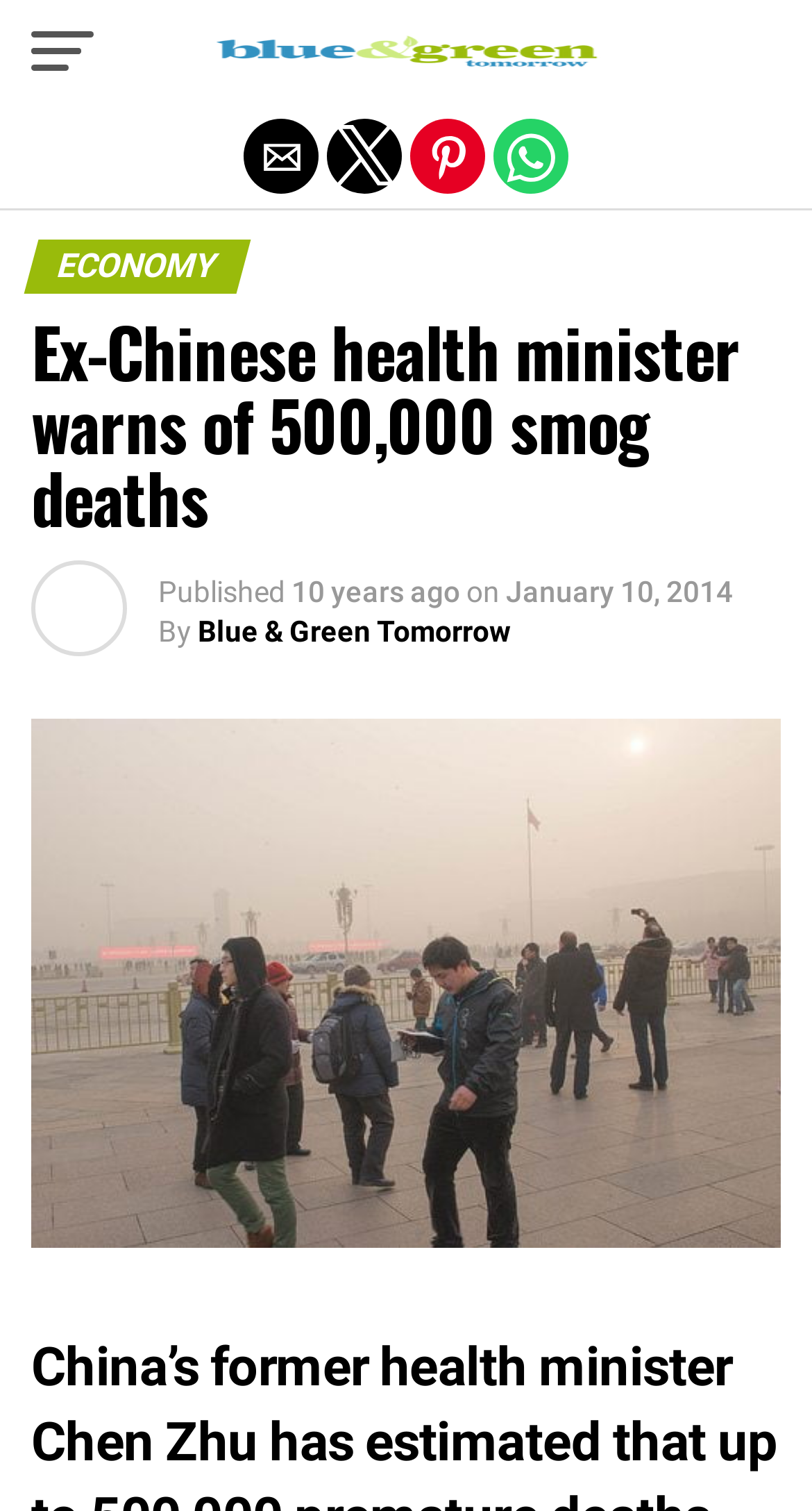How many years ago was the article published?
Answer the question with a detailed explanation, including all necessary information.

I found the publication date '10 years ago' by examining the StaticText element '10 years ago' which is a sub-element of the HeaderAsNonLandmark element.